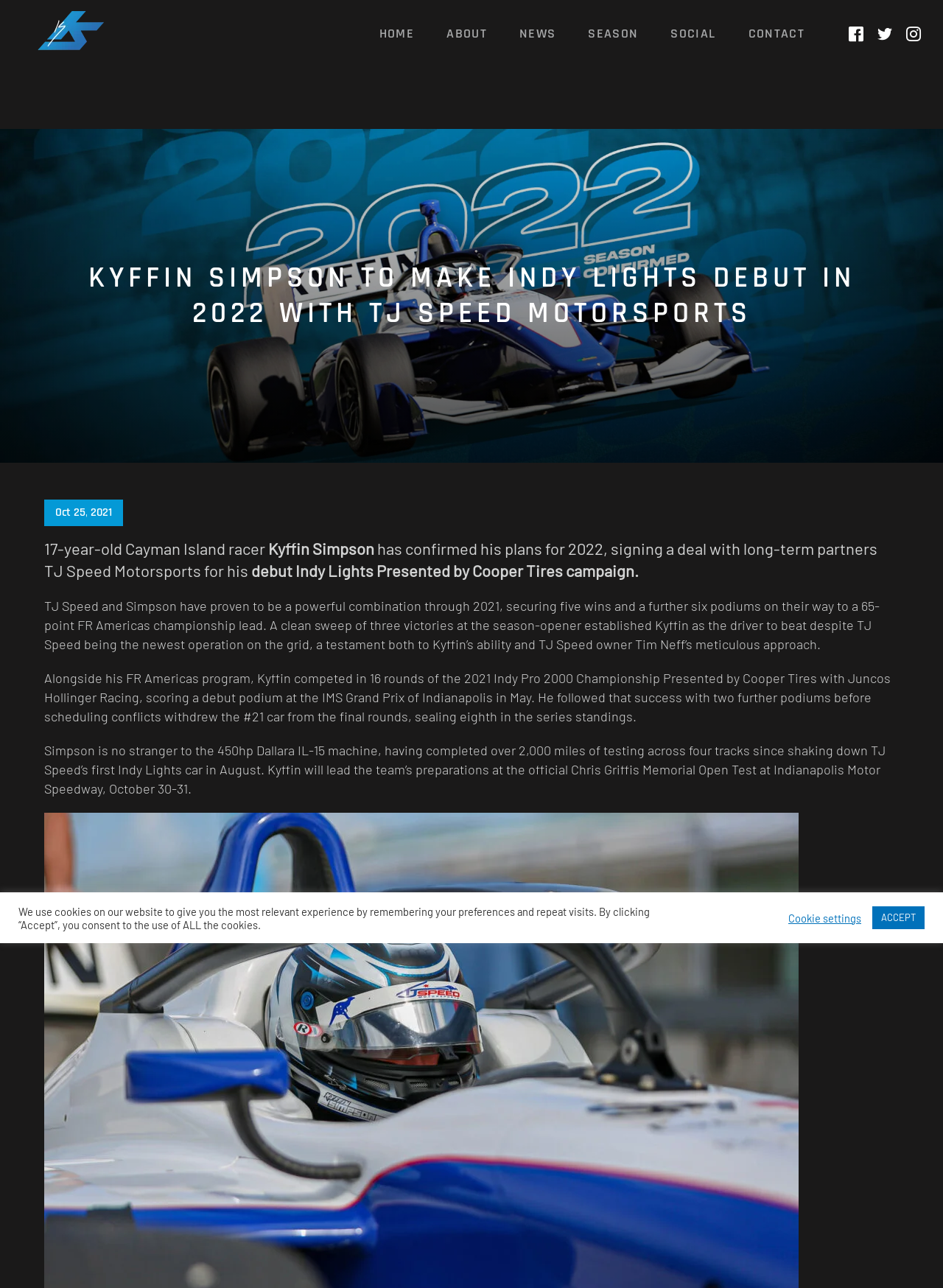Can you determine the main header of this webpage?

KYFFIN SIMPSON TO MAKE INDY LIGHTS DEBUT IN 2022 WITH TJ SPEED MOTORSPORTS